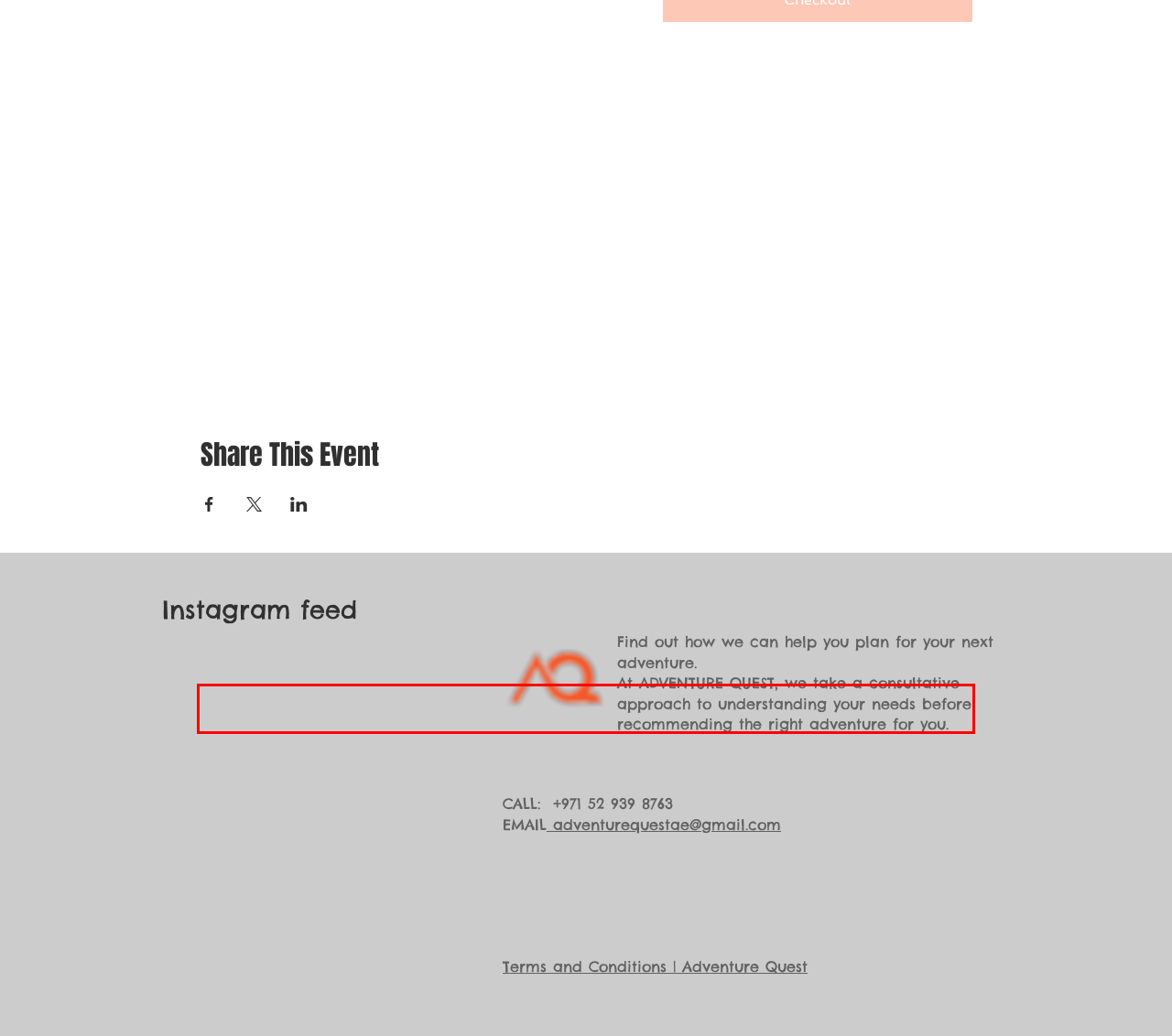You are presented with a webpage screenshot featuring a red bounding box. Perform OCR on the text inside the red bounding box and extract the content.

If you don't have climbing shoes then plan to wear solid sneakers or hiking shoes. Weak/flimsy shoes will be no good and neither will big, bulky hiking boots.